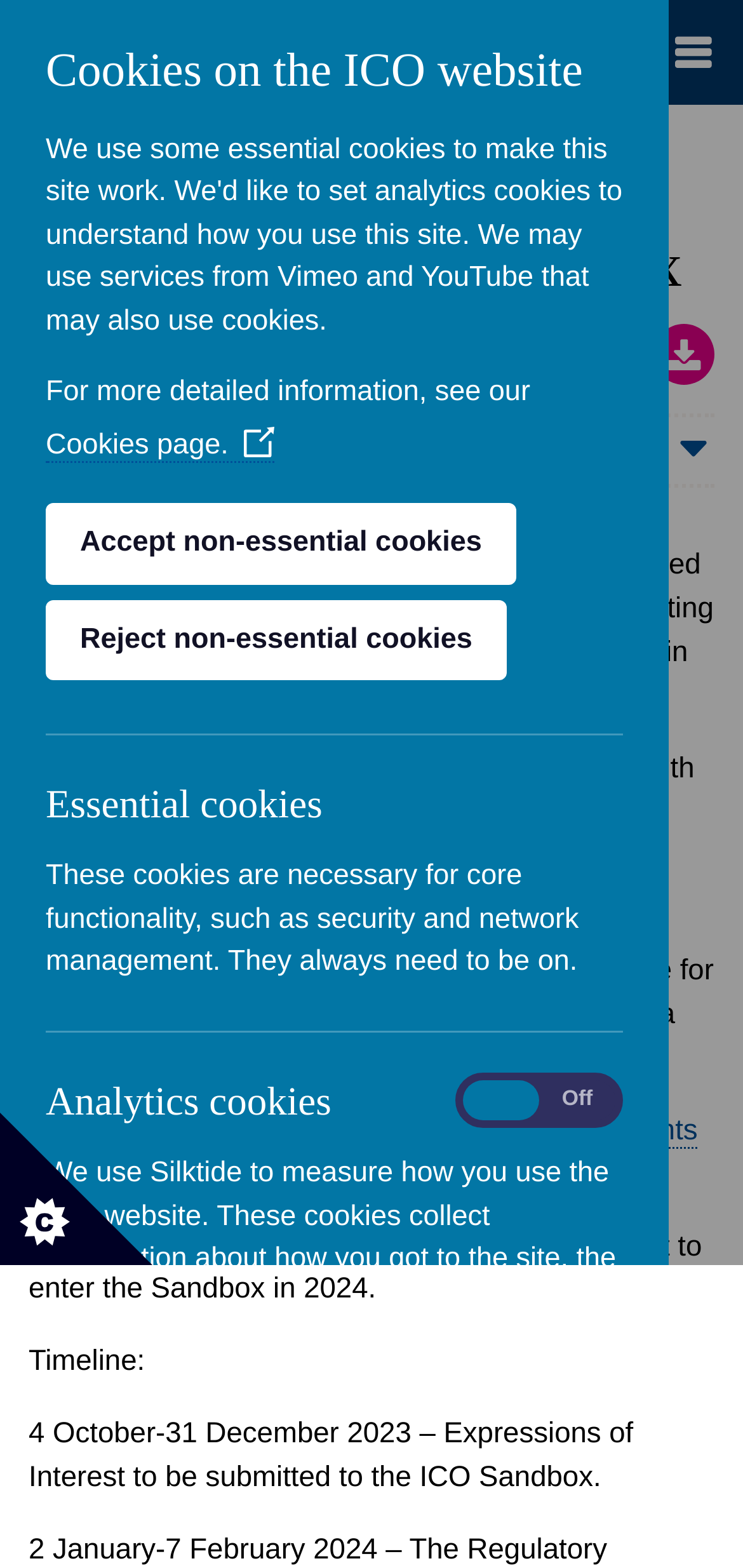Identify the bounding box coordinates for the region of the element that should be clicked to carry out the instruction: "Click the 'Menu' link". The bounding box coordinates should be four float numbers between 0 and 1, i.e., [left, top, right, bottom].

[0.892, 0.014, 0.974, 0.053]